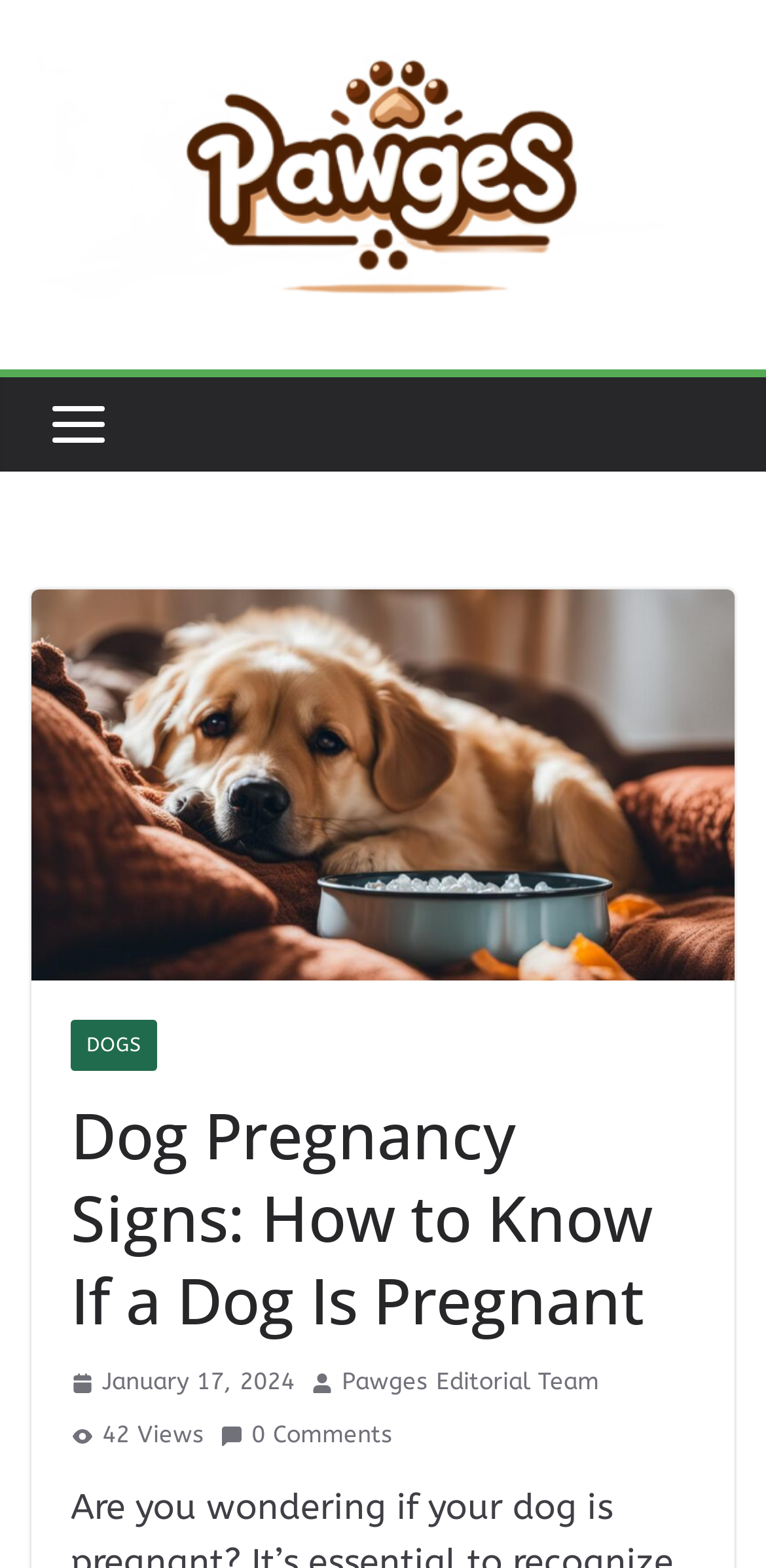Carefully observe the image and respond to the question with a detailed answer:
Who is the author of the article?

The author of the article is located below the date of the article, with a bounding box of [0.446, 0.87, 0.782, 0.894]. It is a link with the text 'Pawges Editorial Team'.